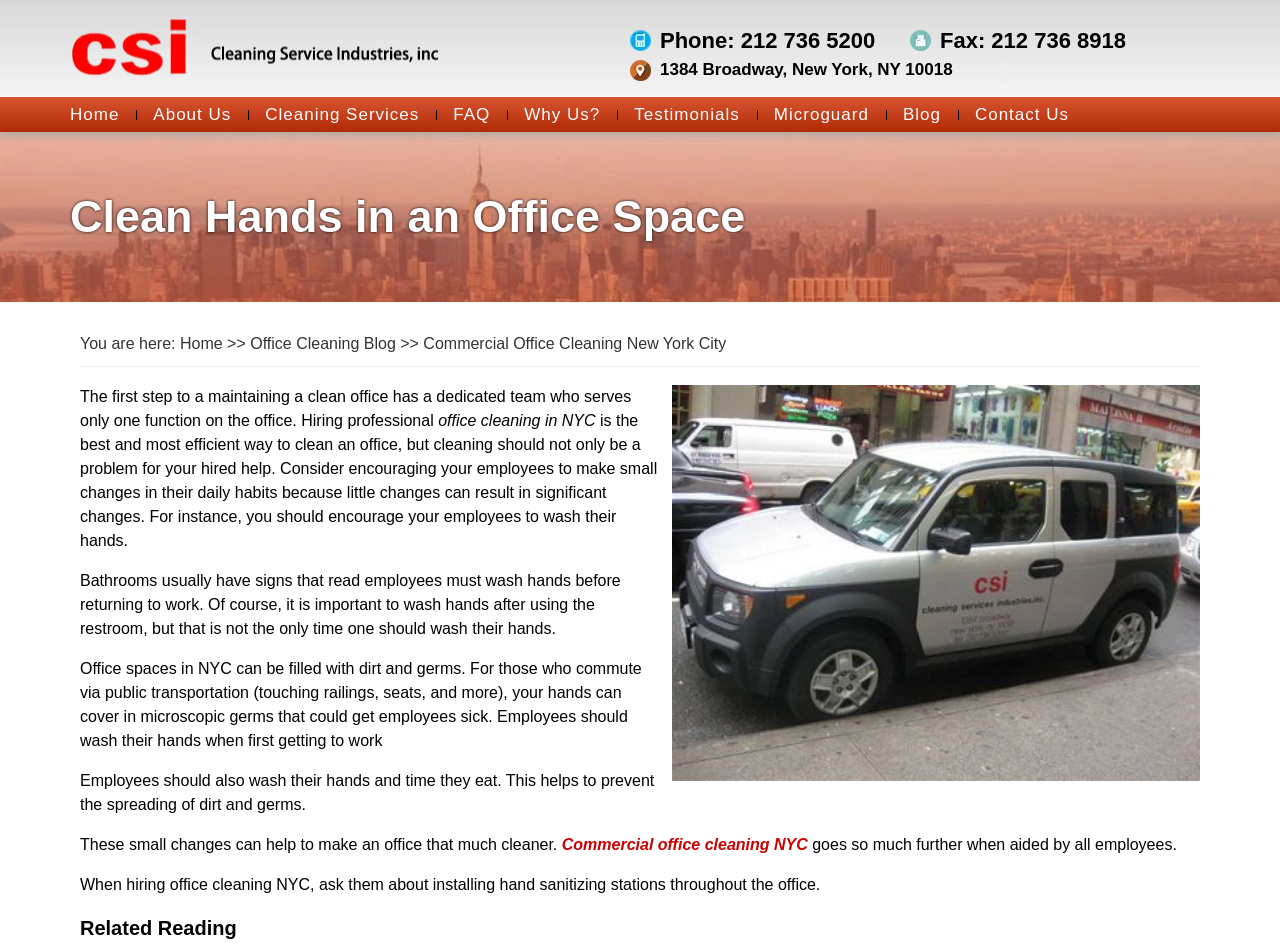Locate the bounding box coordinates of the clickable part needed for the task: "Click the 'Contact Us' link".

[0.748, 0.102, 0.848, 0.139]